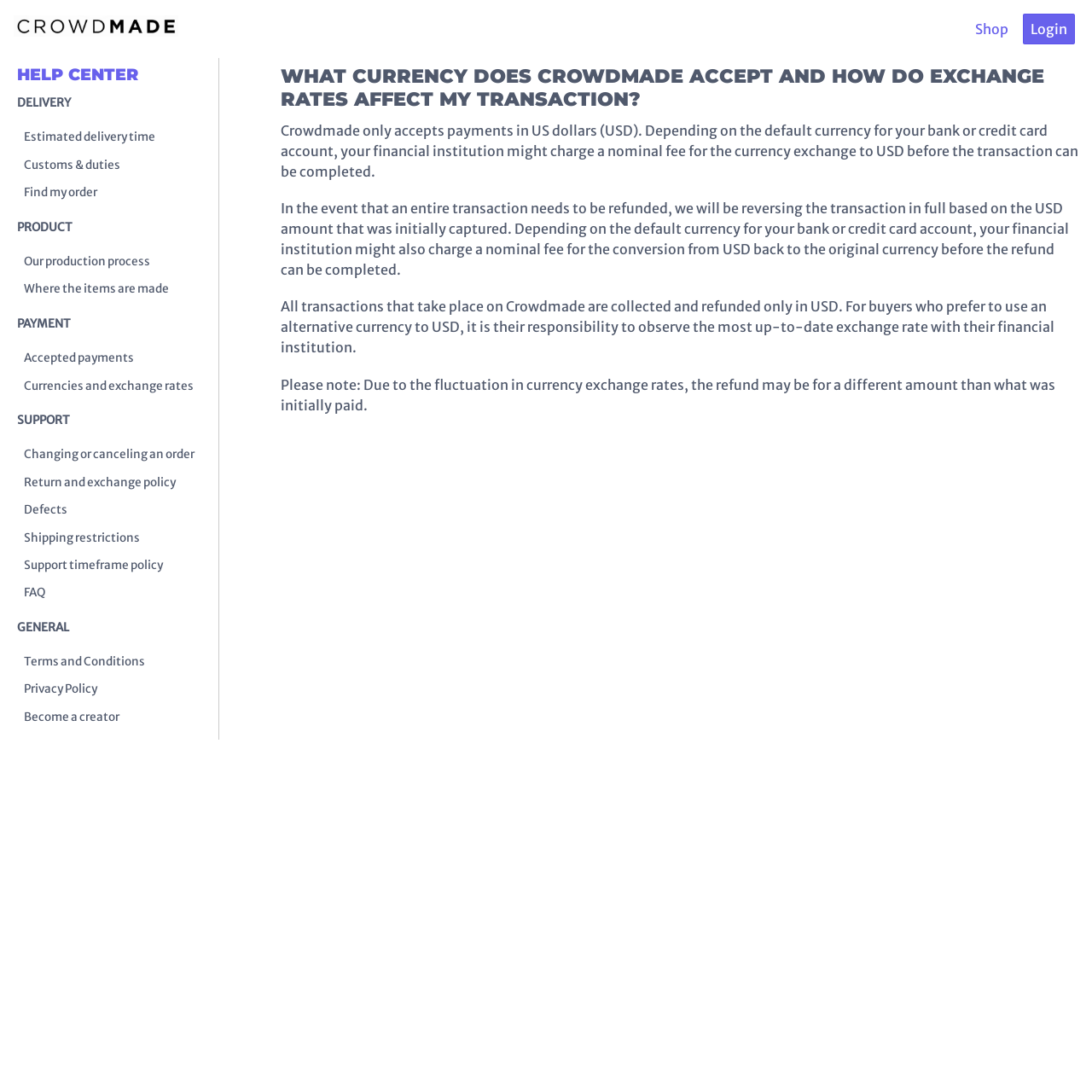Please find the bounding box coordinates of the clickable region needed to complete the following instruction: "Check Currencies and exchange rates". The bounding box coordinates must consist of four float numbers between 0 and 1, i.e., [left, top, right, bottom].

[0.016, 0.343, 0.184, 0.365]